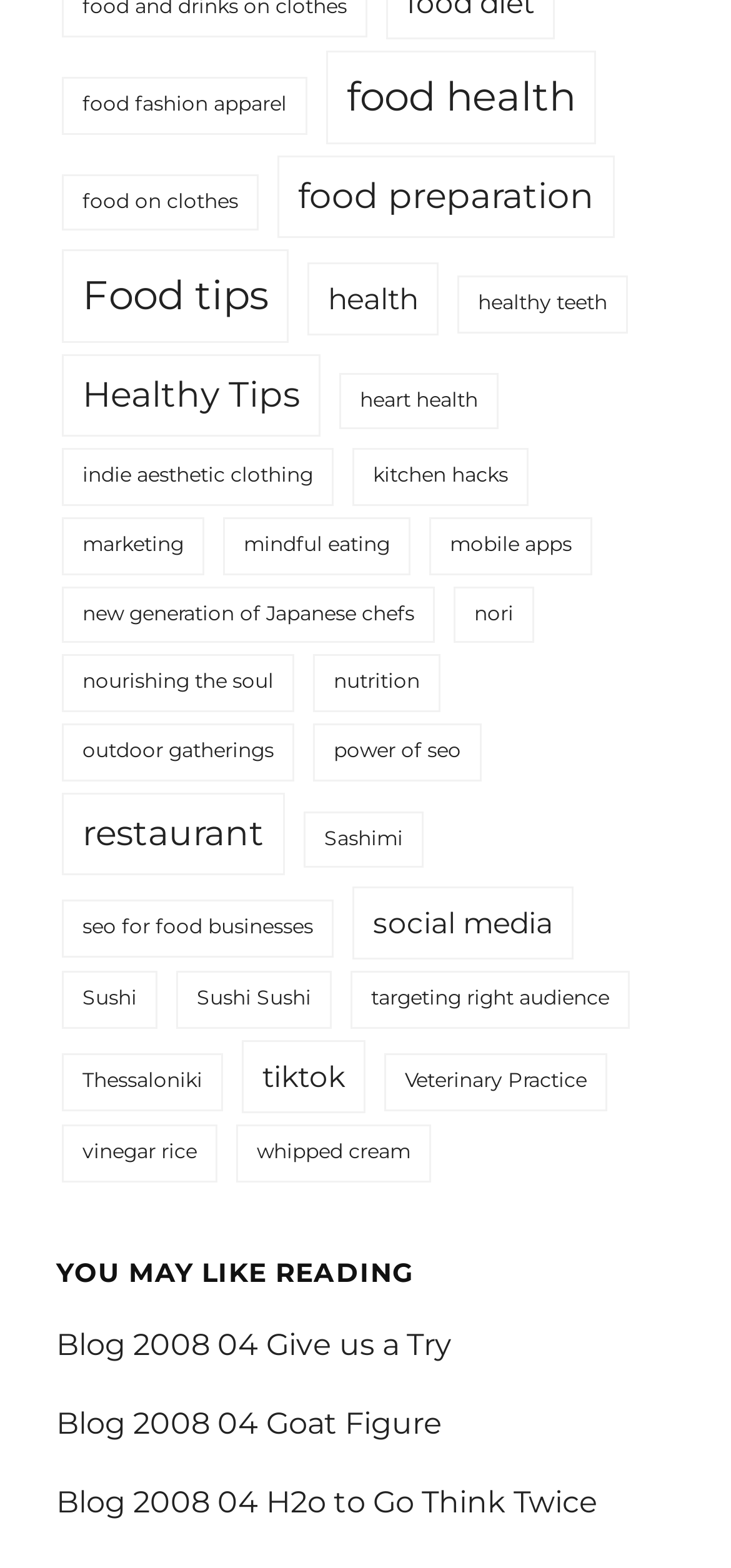Locate the bounding box coordinates of the UI element described by: "new generation of Japanese chefs". The bounding box coordinates should consist of four float numbers between 0 and 1, i.e., [left, top, right, bottom].

[0.085, 0.374, 0.595, 0.41]